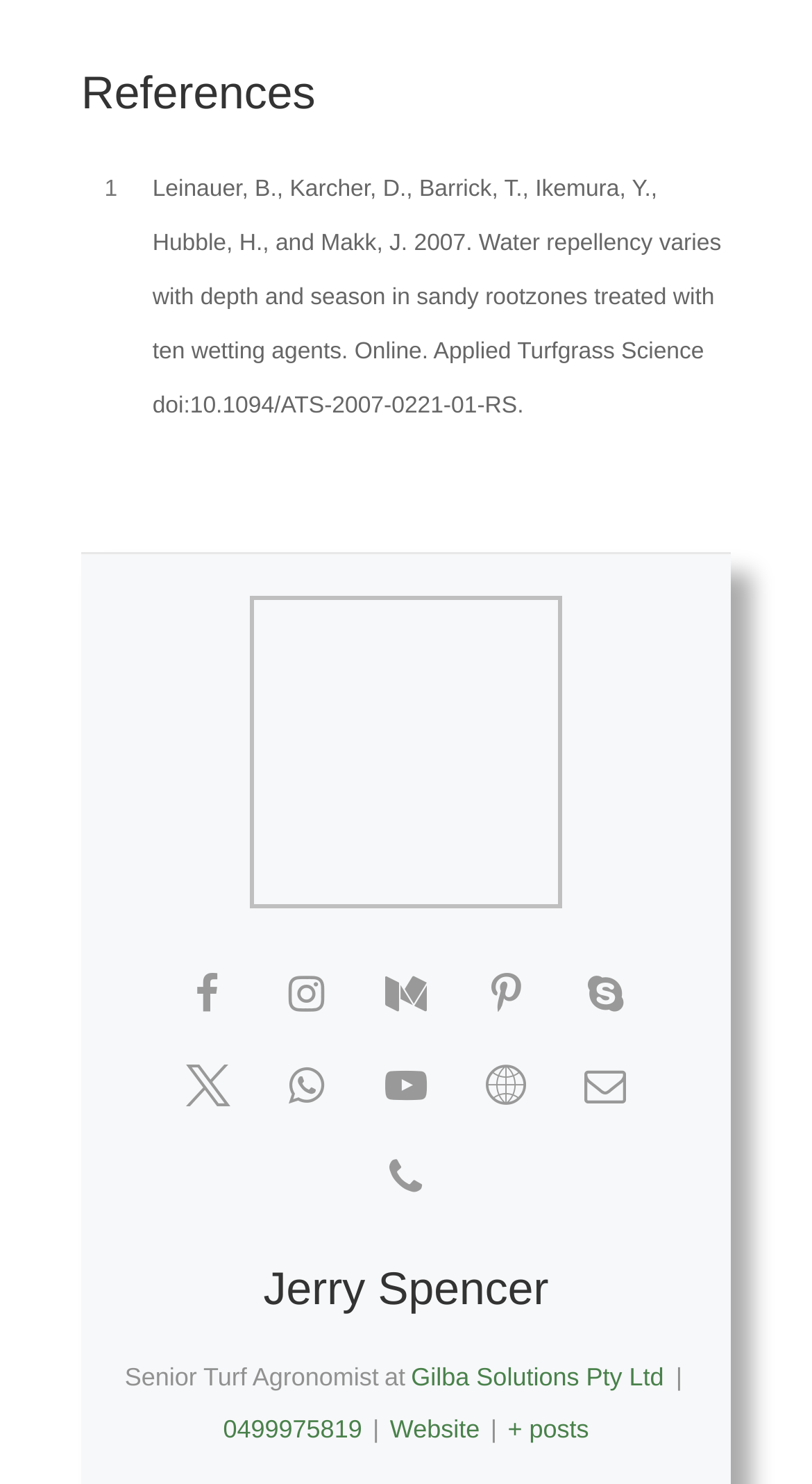Provide the bounding box coordinates, formatted as (top-left x, top-left y, bottom-right x, bottom-right y), with all values being floating point numbers between 0 and 1. Identify the bounding box of the UI element that matches the description: Menu

None